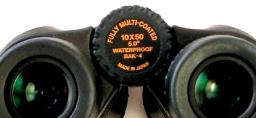Refer to the screenshot and answer the following question in detail:
What feature makes the binocular suitable for use in various weather conditions?

The binocular is described as 'Waterproof' on the focusing knob, which indicates that it is designed to withstand various weather conditions, making it suitable for outdoor use.